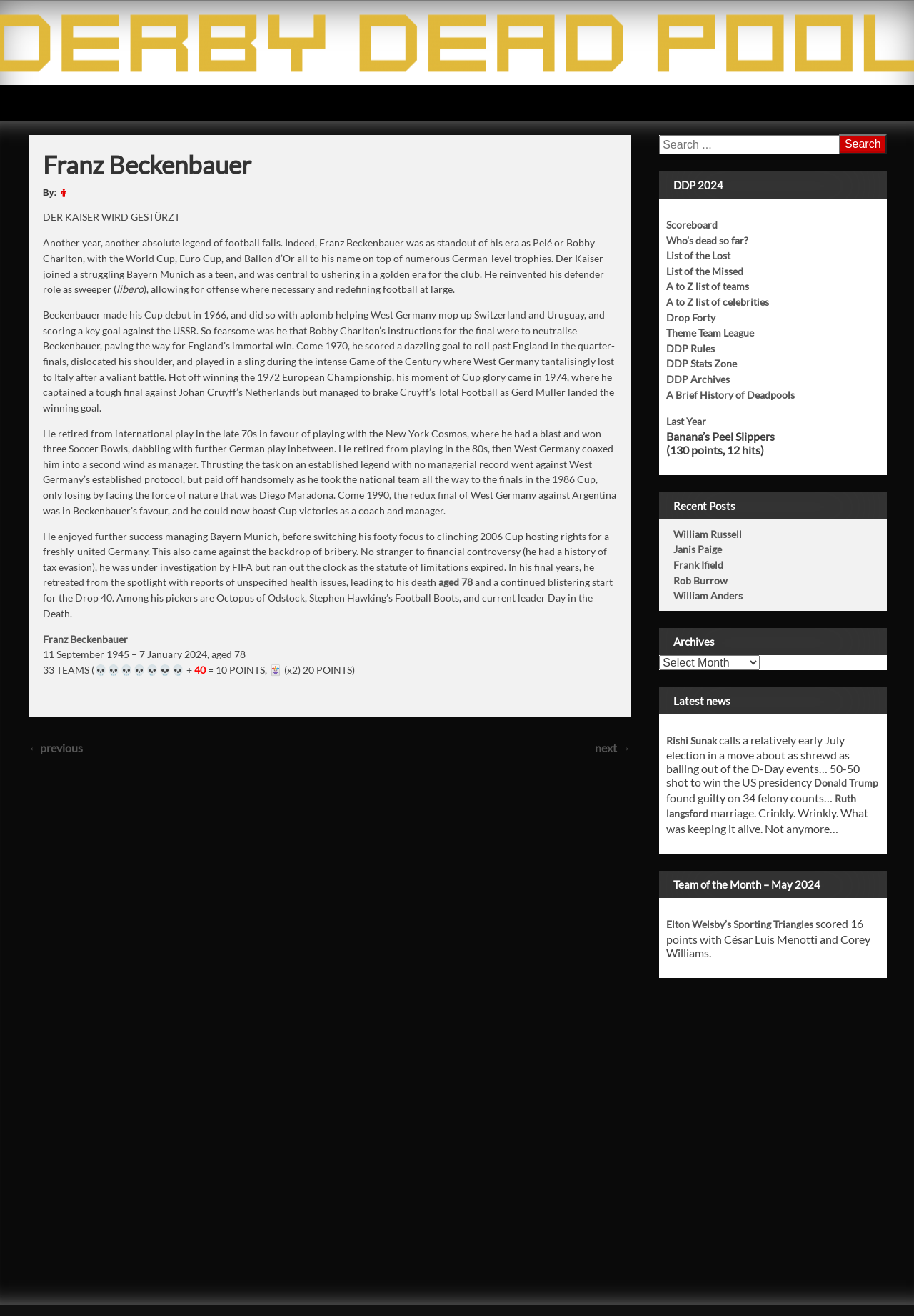Answer the following inquiry with a single word or phrase:
What is the name of the celebrity written about in this article?

Franz Beckenbauer